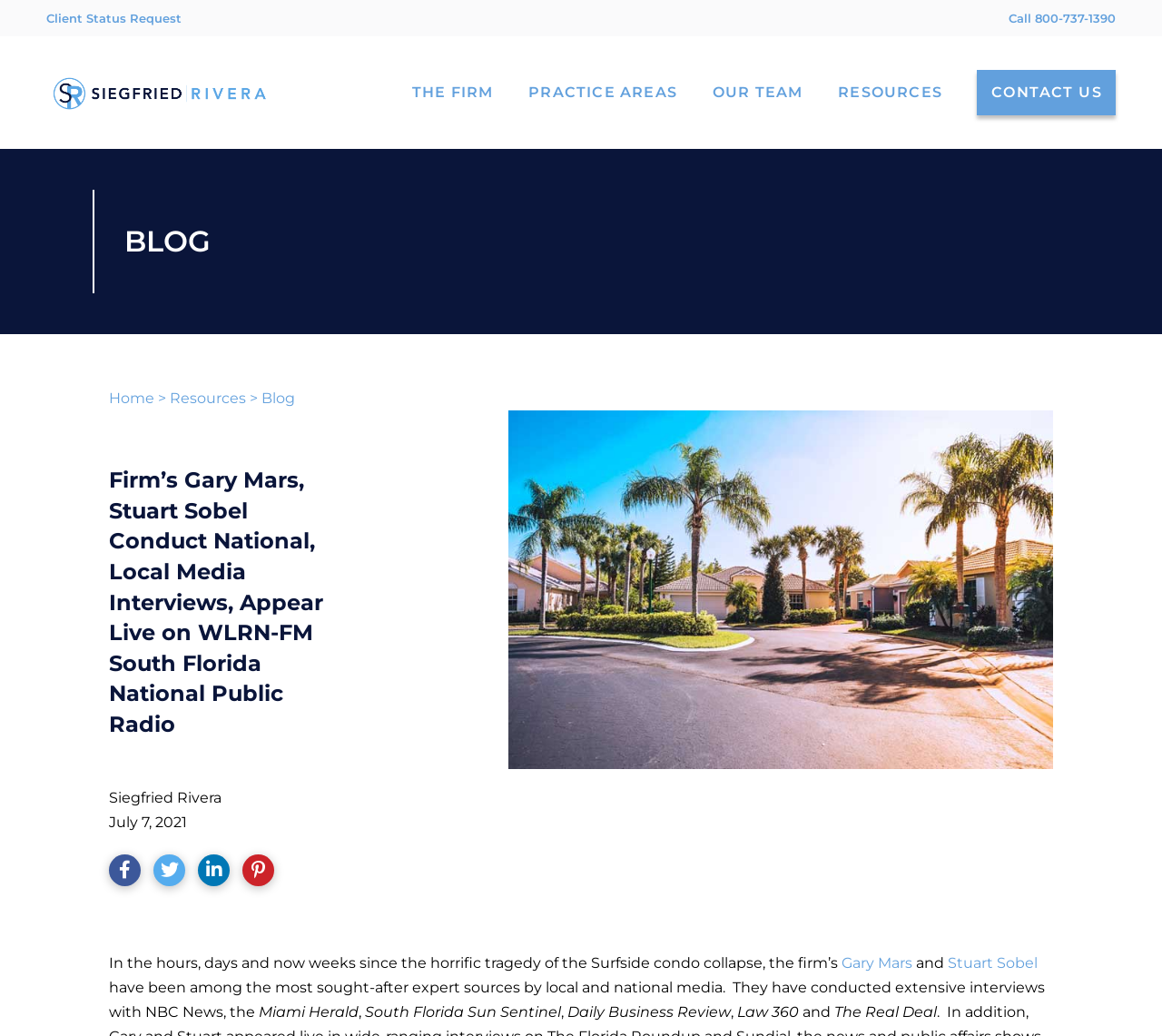Your task is to extract the text of the main heading from the webpage.

Firm’s Gary Mars, Stuart Sobel Conduct National, Local Media Interviews, Appear Live on WLRN-FM South Florida National Public Radio